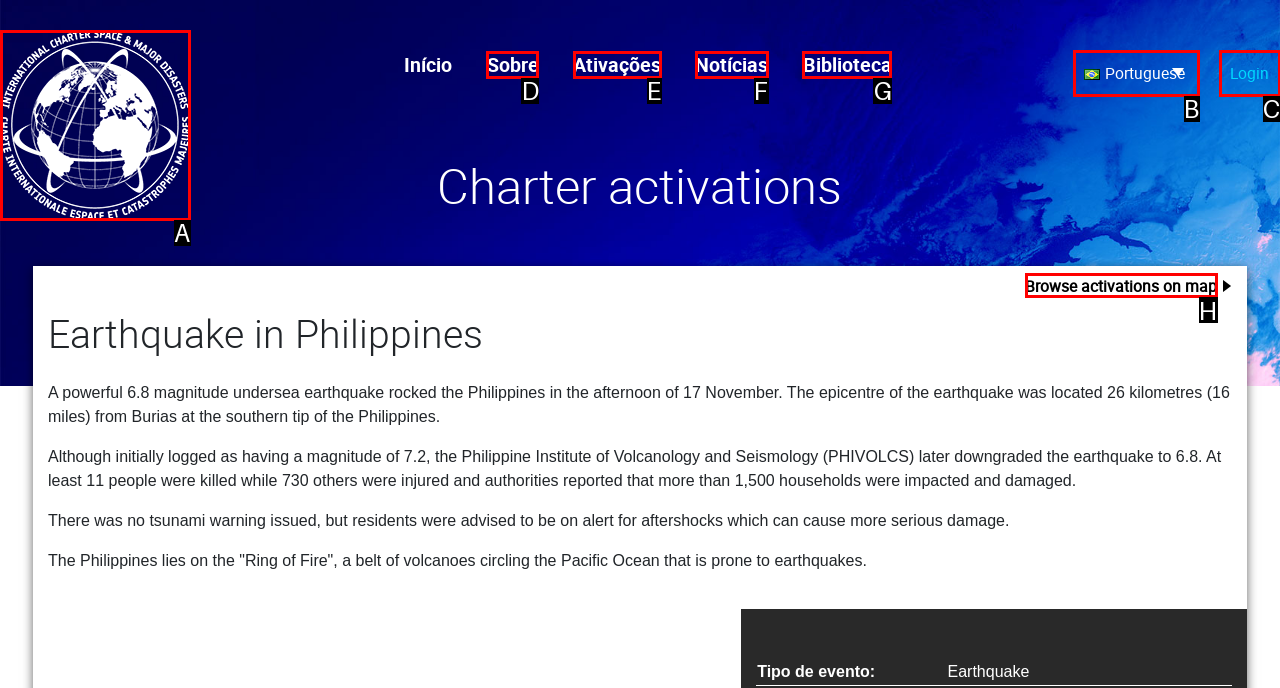Determine which letter corresponds to the UI element to click for this task: Click the 'Browse activations on map' link
Respond with the letter from the available options.

H